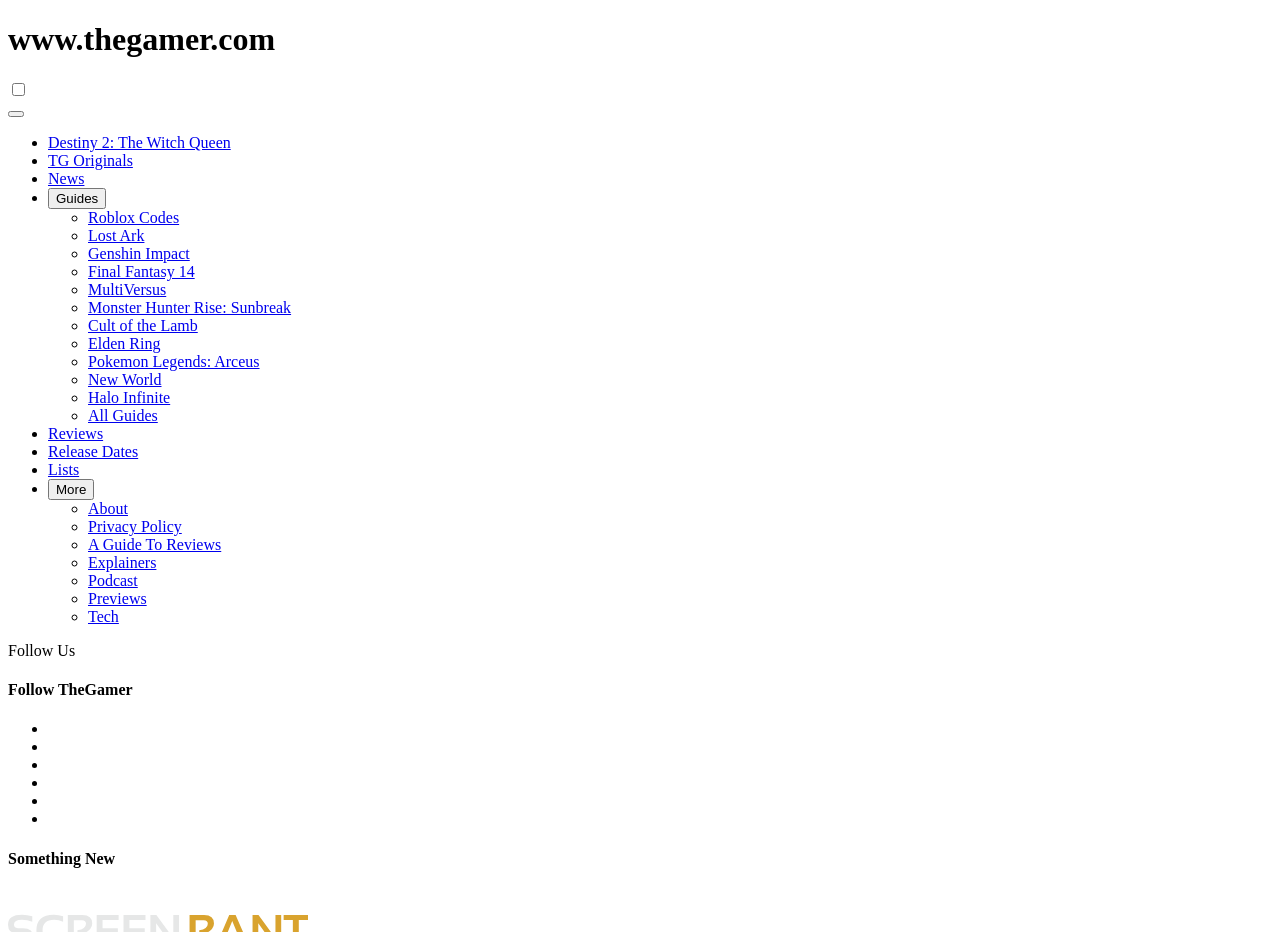Identify the bounding box for the UI element described as: "Harry Alston". The coordinates should be four float numbers between 0 and 1, i.e., [left, top, right, bottom].

[0.024, 0.77, 0.089, 0.788]